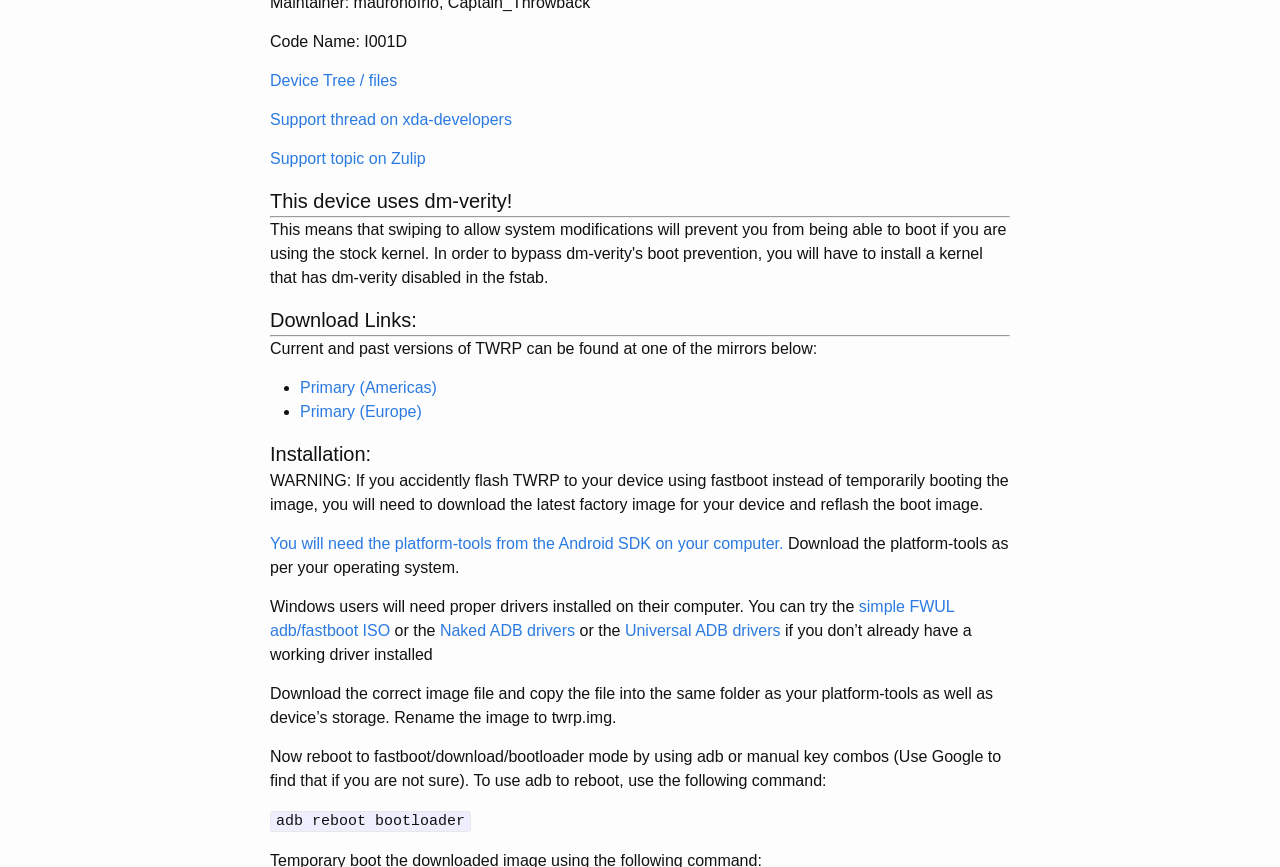Provide the bounding box coordinates of the HTML element this sentence describes: "Device Tree / files". The bounding box coordinates consist of four float numbers between 0 and 1, i.e., [left, top, right, bottom].

[0.211, 0.083, 0.31, 0.103]